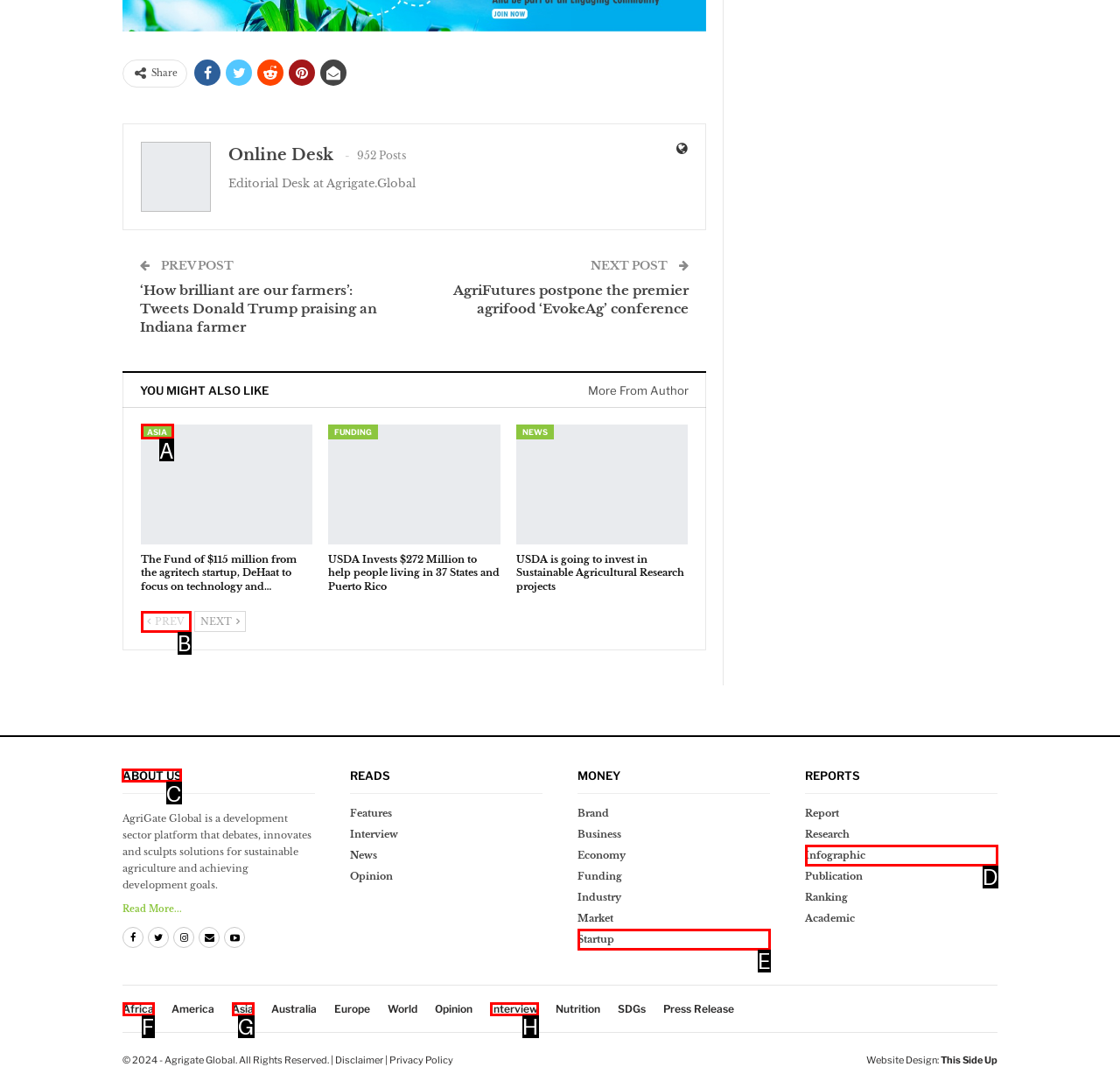From the options shown in the screenshot, tell me which lettered element I need to click to complete the task: Sign In.

None